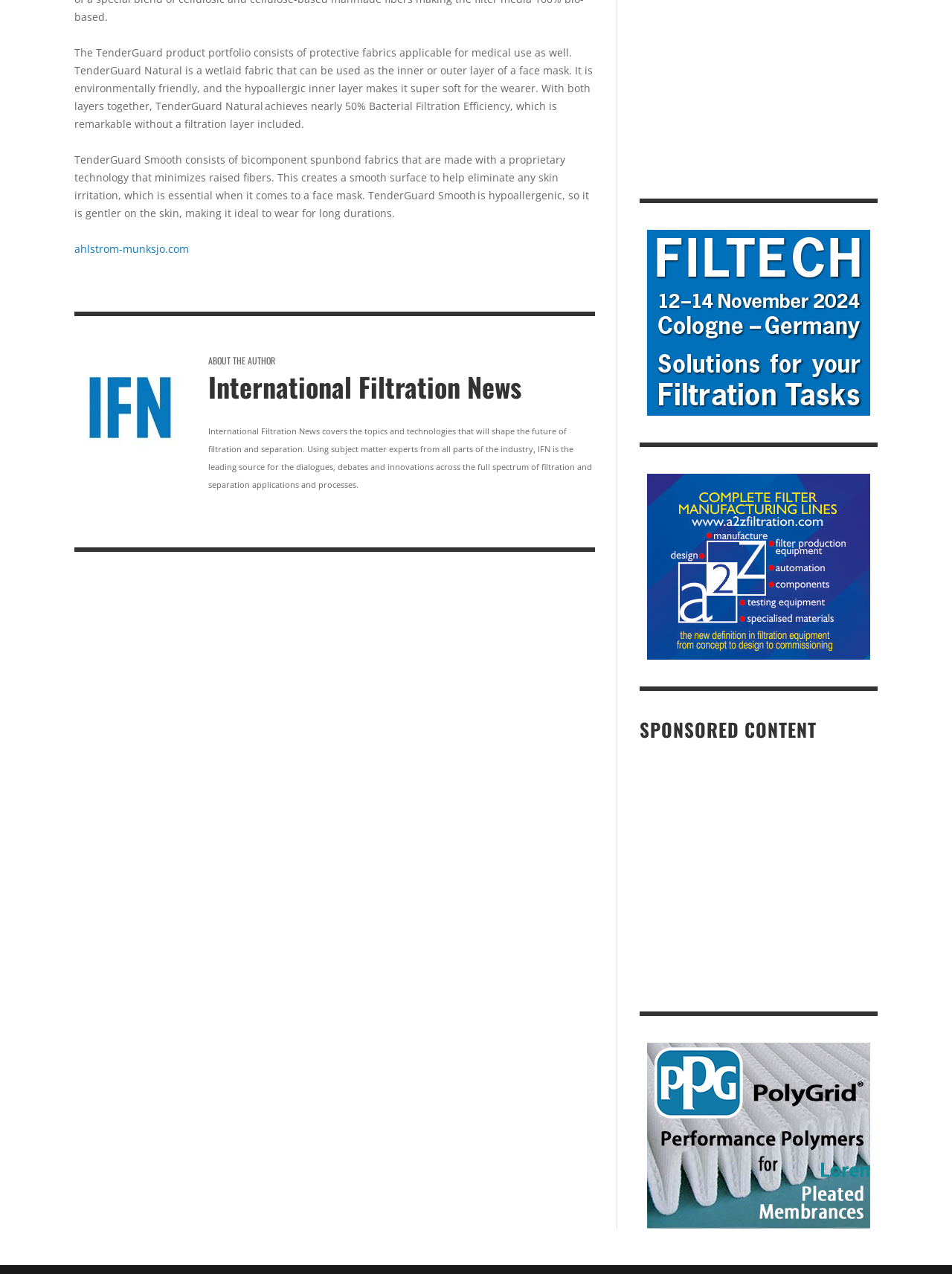Identify the bounding box coordinates for the UI element described as follows: "Resilient Molded End Cap Polyurethanes". Ensure the coordinates are four float numbers between 0 and 1, formatted as [left, top, right, bottom].

[0.682, 0.672, 0.864, 0.684]